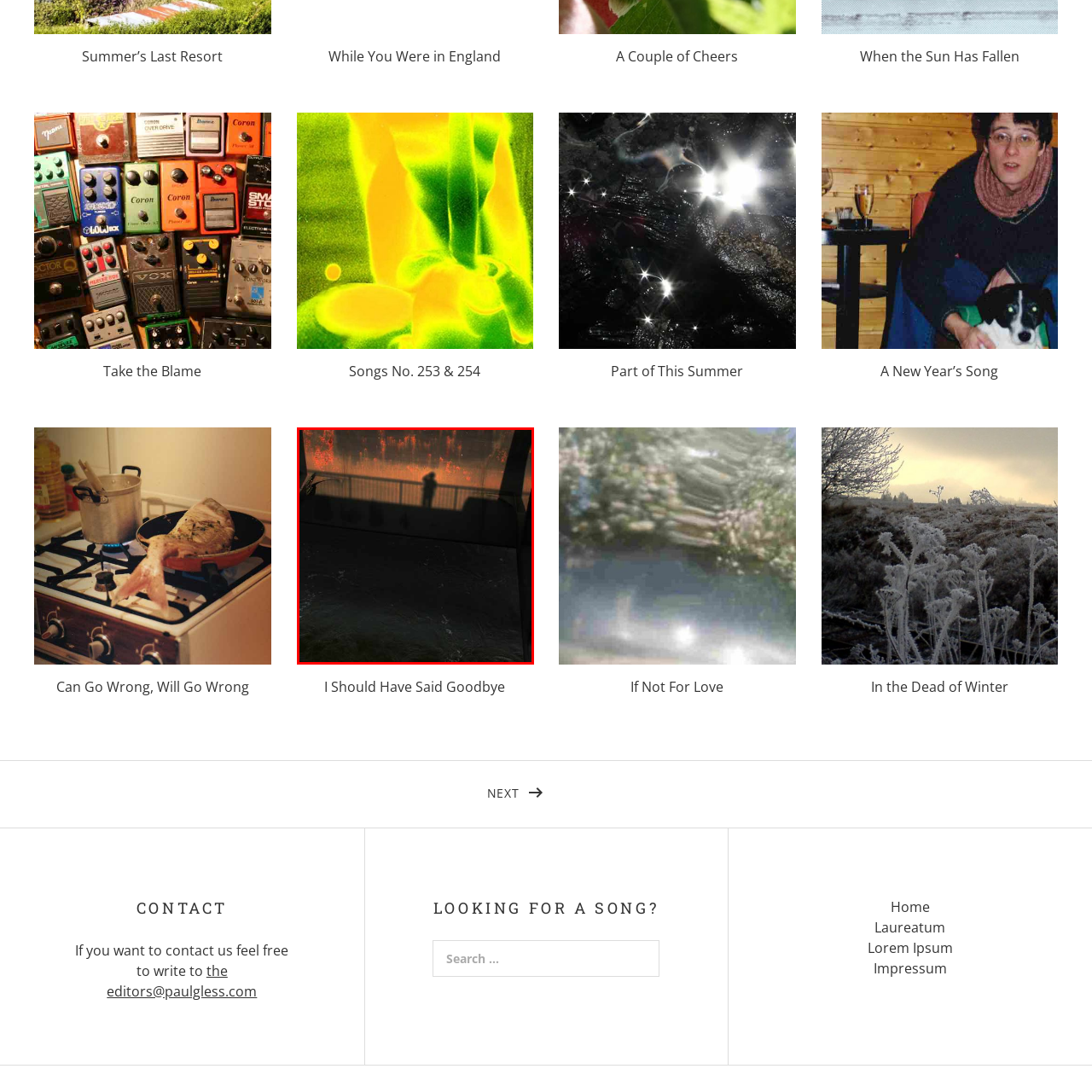Examine the image within the red border and provide a concise answer: Who is associated with the creative work depicted?

Paul Gless